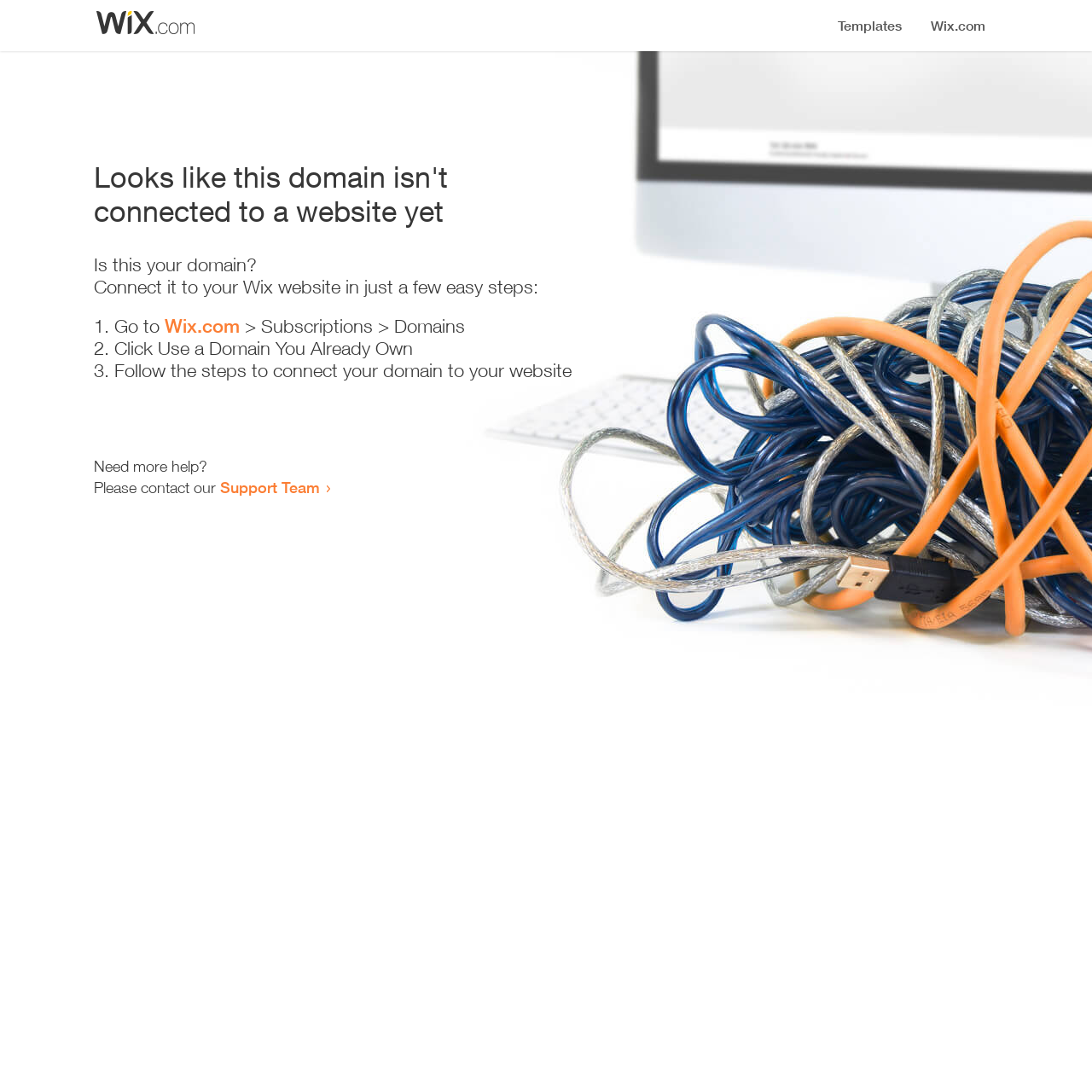Identify the main heading from the webpage and provide its text content.

Looks like this domain isn't
connected to a website yet